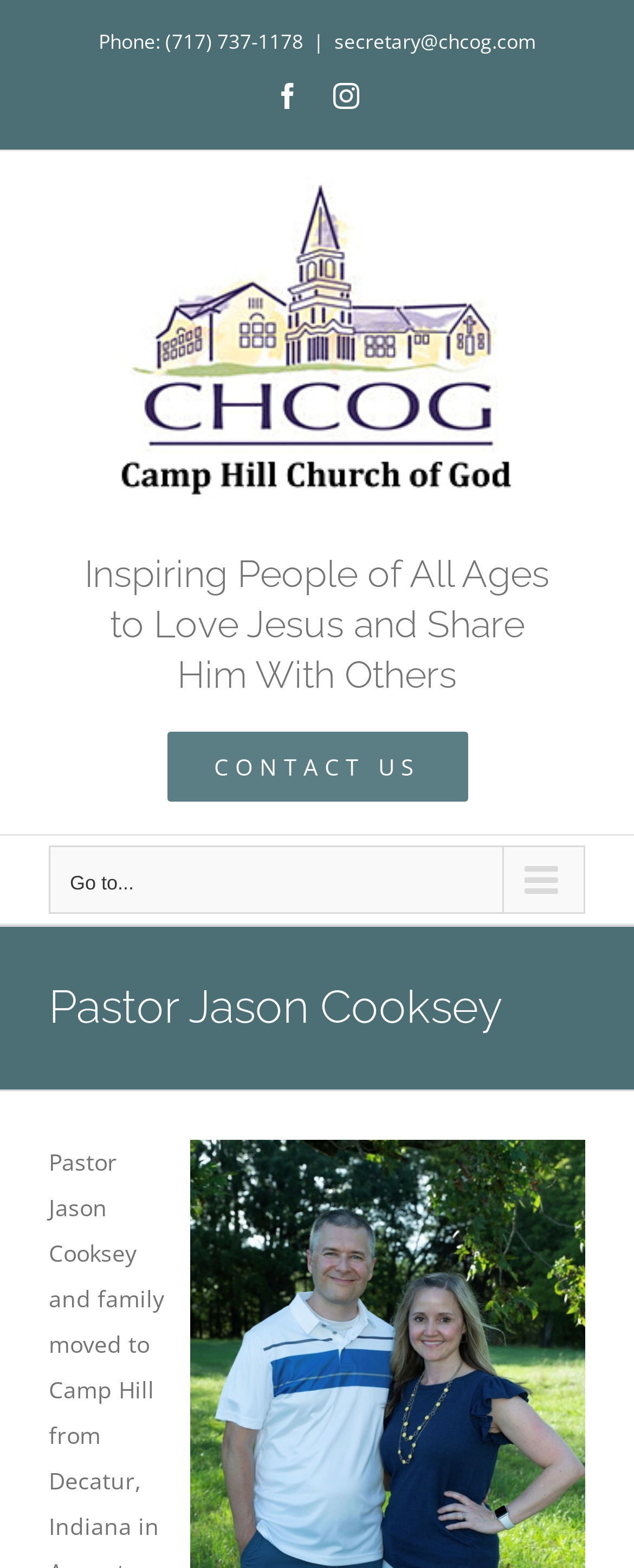Determine the bounding box coordinates of the clickable region to execute the instruction: "Call the church". The coordinates should be four float numbers between 0 and 1, denoted as [left, top, right, bottom].

[0.155, 0.018, 0.478, 0.035]